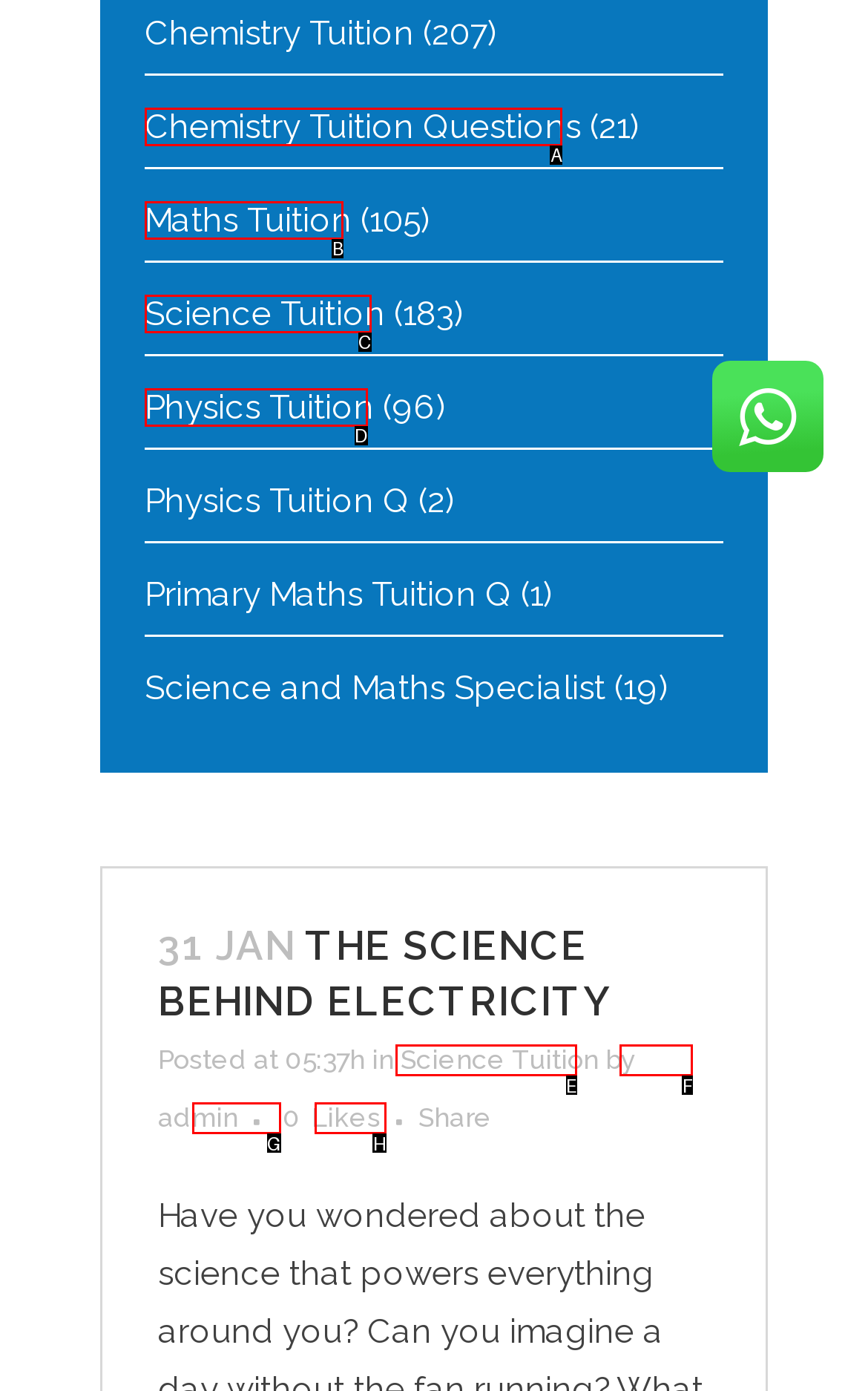Which option corresponds to the following element description: Chemistry Tuition Questions?
Please provide the letter of the correct choice.

A